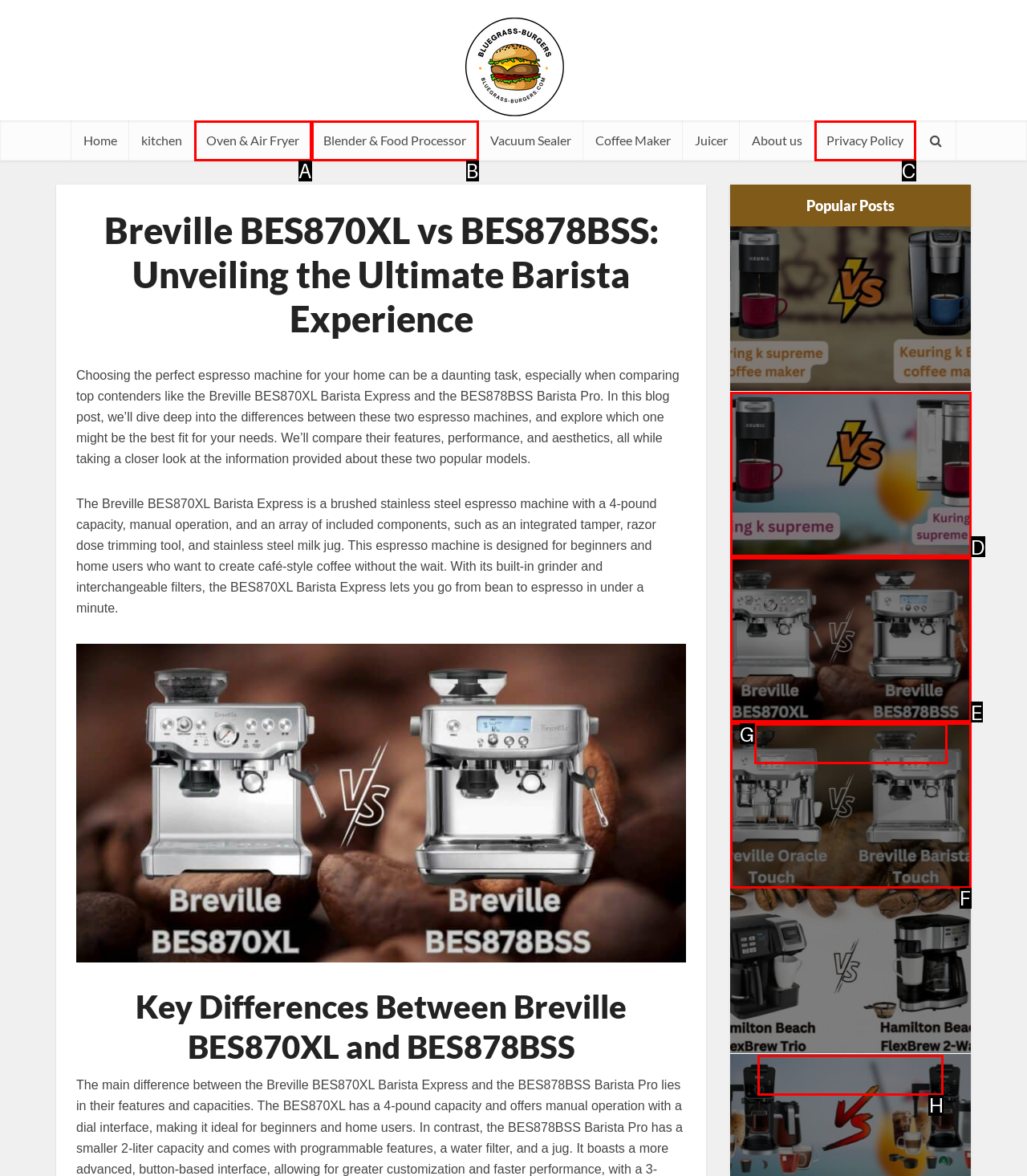Select the option that corresponds to the description: Blender & Food Processor
Respond with the letter of the matching choice from the options provided.

B